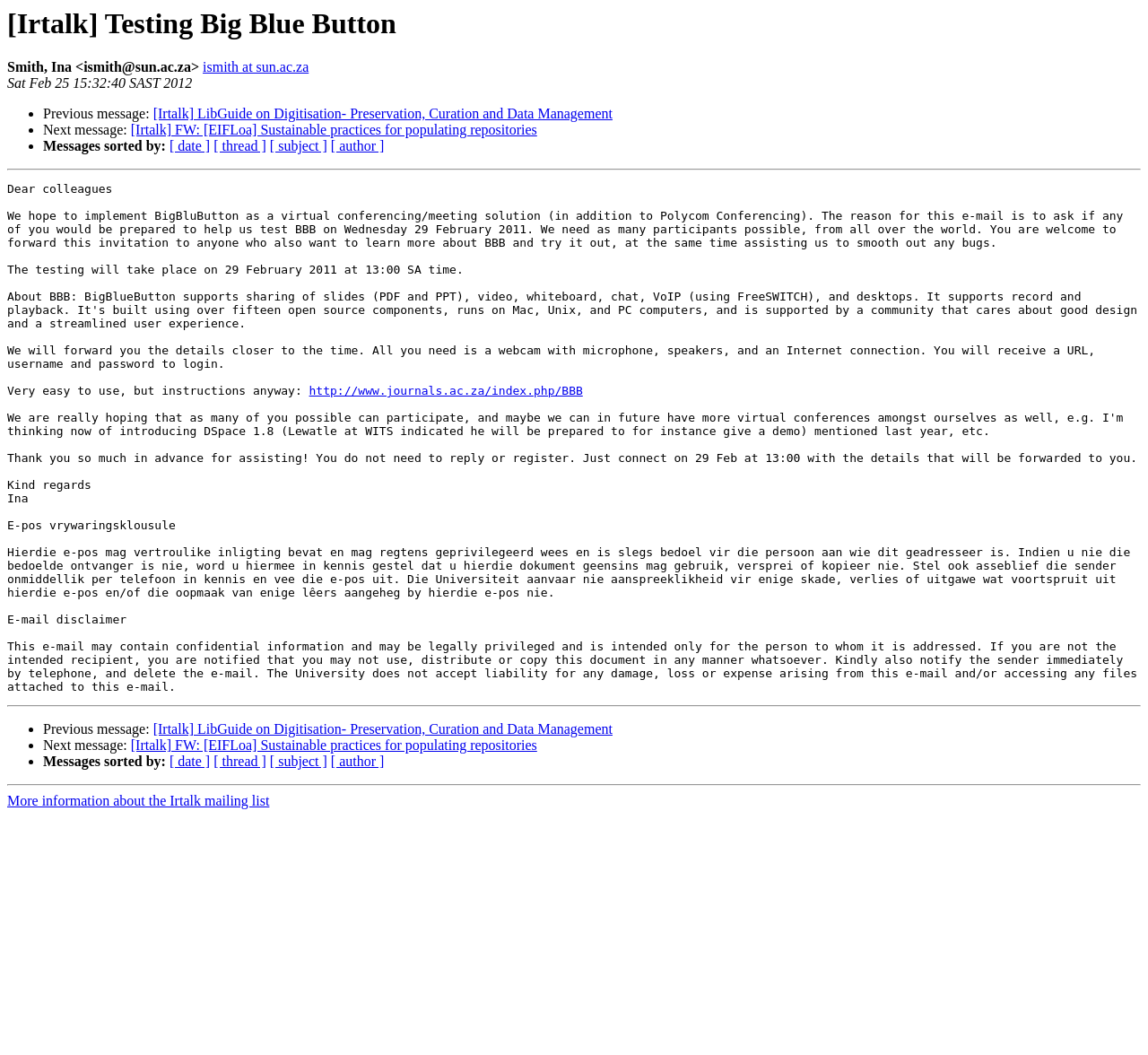Locate the coordinates of the bounding box for the clickable region that fulfills this instruction: "Sort messages by date".

[0.148, 0.131, 0.183, 0.146]